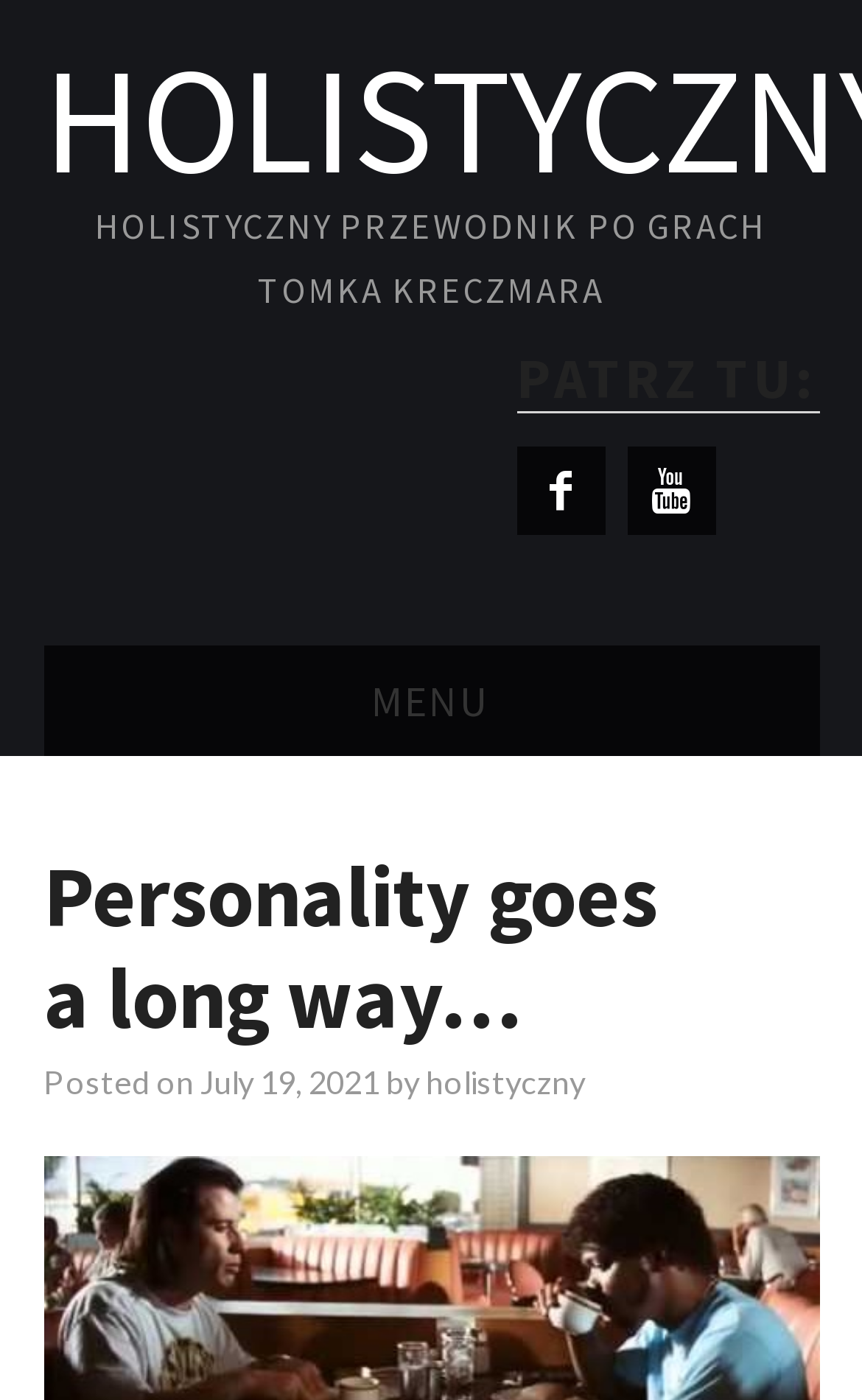Illustrate the webpage thoroughly, mentioning all important details.

This webpage appears to be a blog post or article discussing the personality of Super Mario 64. At the top of the page, there is a large heading that reads "HOLISTYCZNY PRZEWODNIK PO GRACH TOMKA KRECZMARA", which is likely the title of the blog or website. Below this, there is a smaller heading that says "PATRZ TU:", which translates to "Look here:" in English.

To the right of the "PATRZ TU:" heading, there are two icons, represented by Unicode characters \ue805 and \ue810. These icons are likely social media links or other interactive elements.

On the left side of the page, there is a menu with several links, including "MENU", "HOME", "CIEKAWOSTKI", "OPOWIASTKI", "WYSTĄPIENIA", and "TEKSTY". These links are stacked vertically, with "MENU" at the top and "TEKSTY" at the bottom.

Below the menu, there is a header section with a heading that reads "Personality goes a long way…". This is likely the title of the blog post or article. Below the title, there is a line of text that says "Posted on July 19, 2021 by holistyczny", indicating the date and author of the post.

The main content of the webpage is not explicitly described in the accessibility tree, but based on the title and the context, it is likely a discussion or analysis of Super Mario 64's personality.